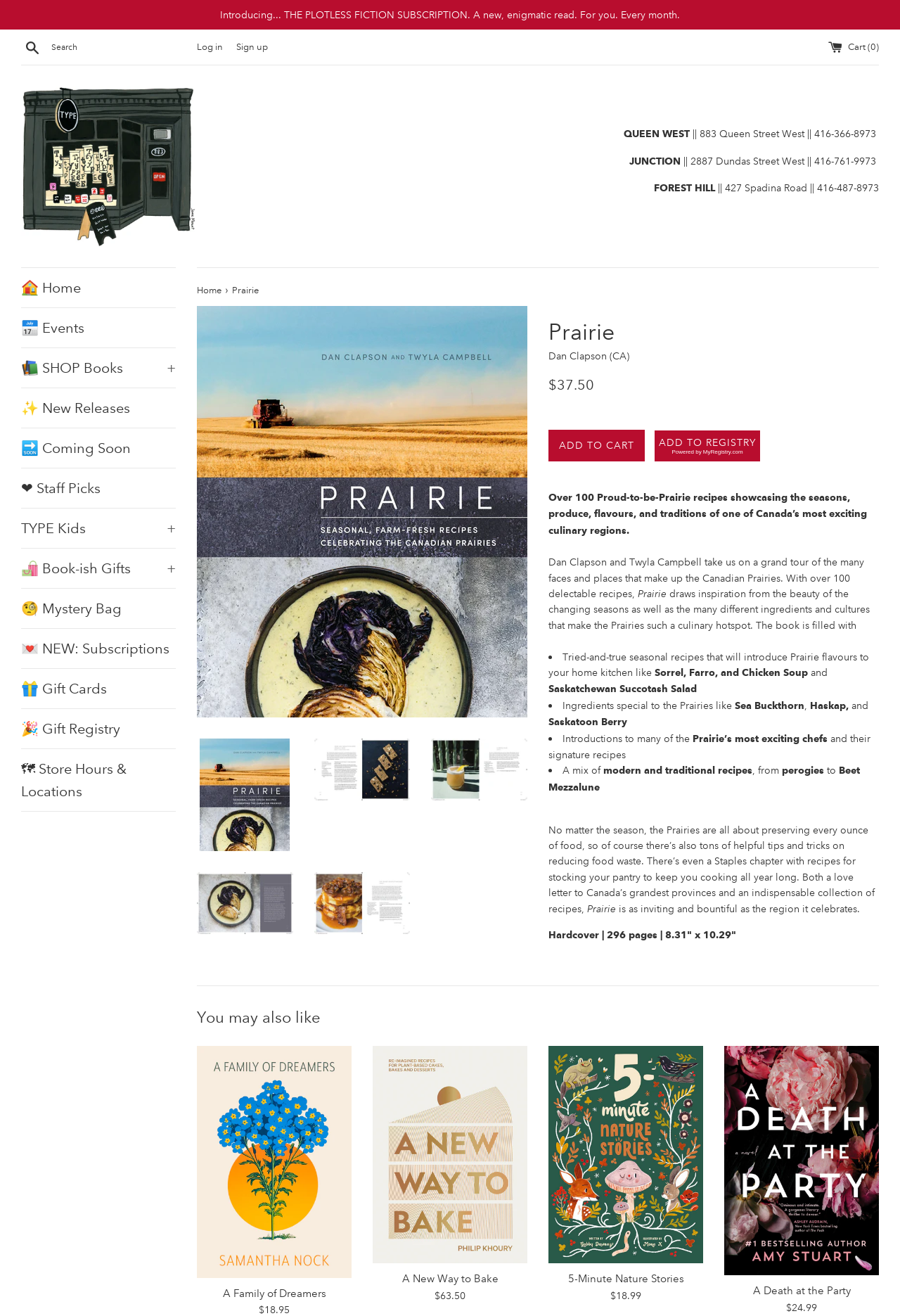Please identify the bounding box coordinates of the element I need to click to follow this instruction: "Add the Prairie book to your cart".

[0.609, 0.327, 0.716, 0.351]